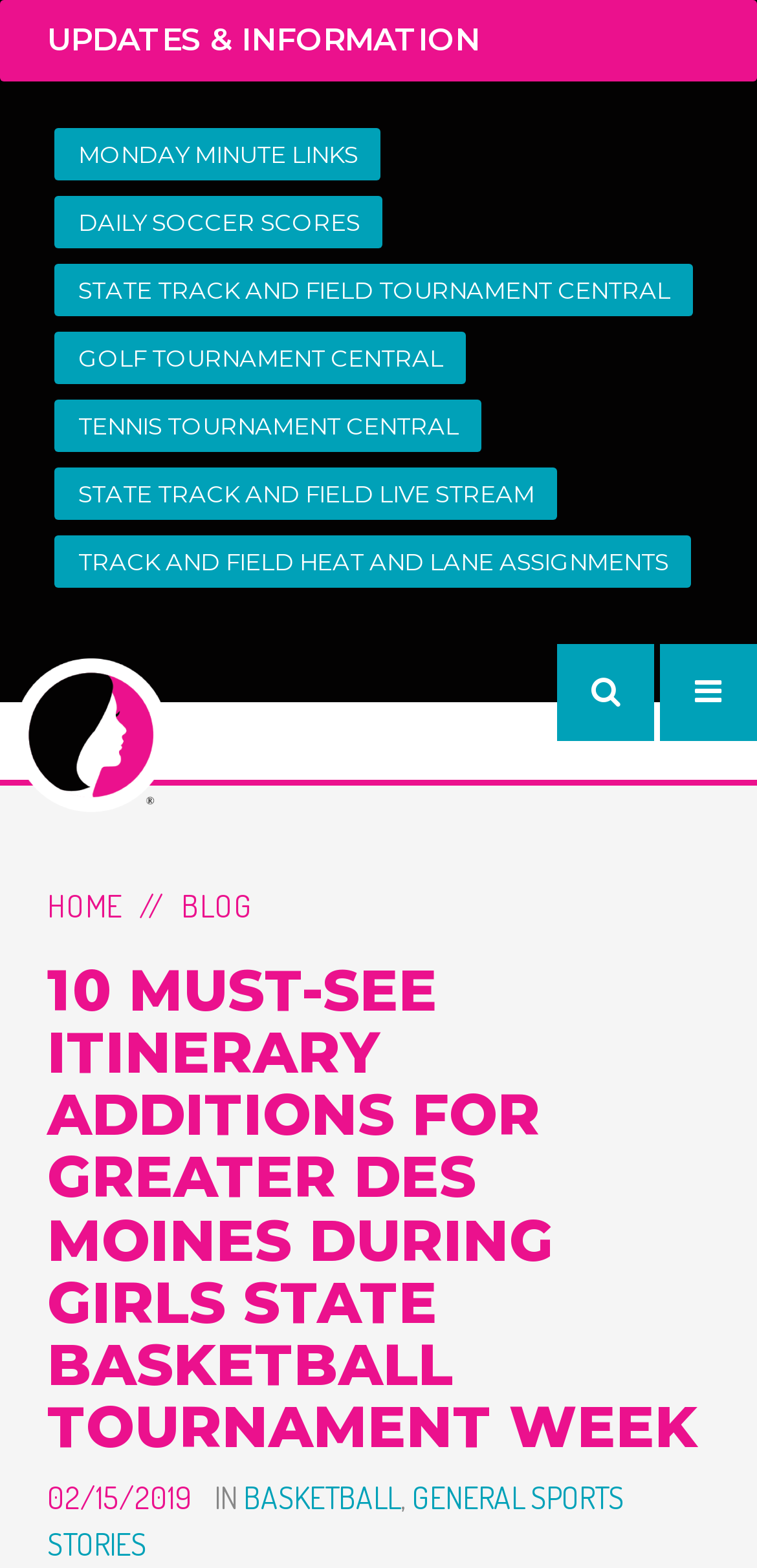Identify the bounding box coordinates of the section that should be clicked to achieve the task described: "Read updates and information".

[0.062, 0.014, 0.634, 0.037]